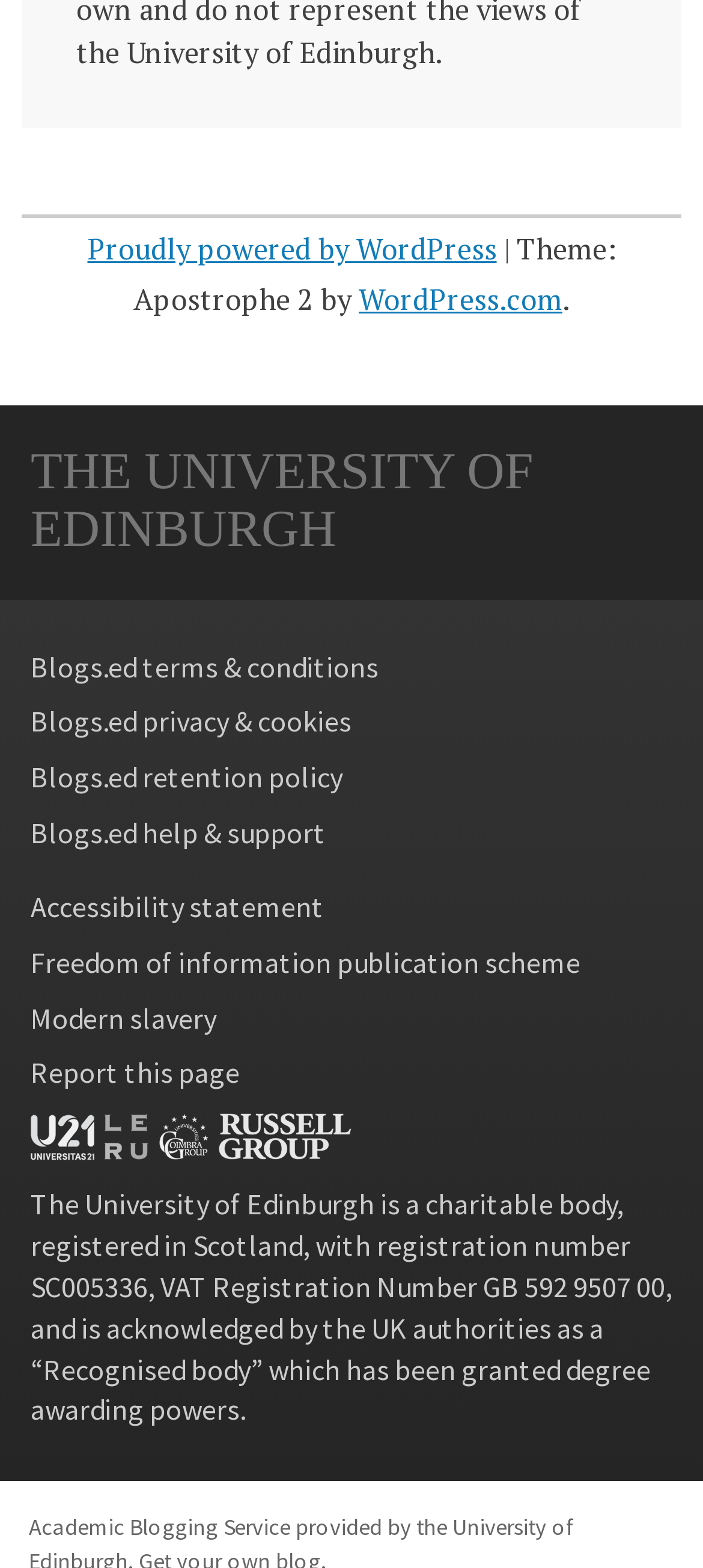Please determine the bounding box coordinates of the element's region to click for the following instruction: "Get help and support".

[0.044, 0.519, 0.464, 0.542]